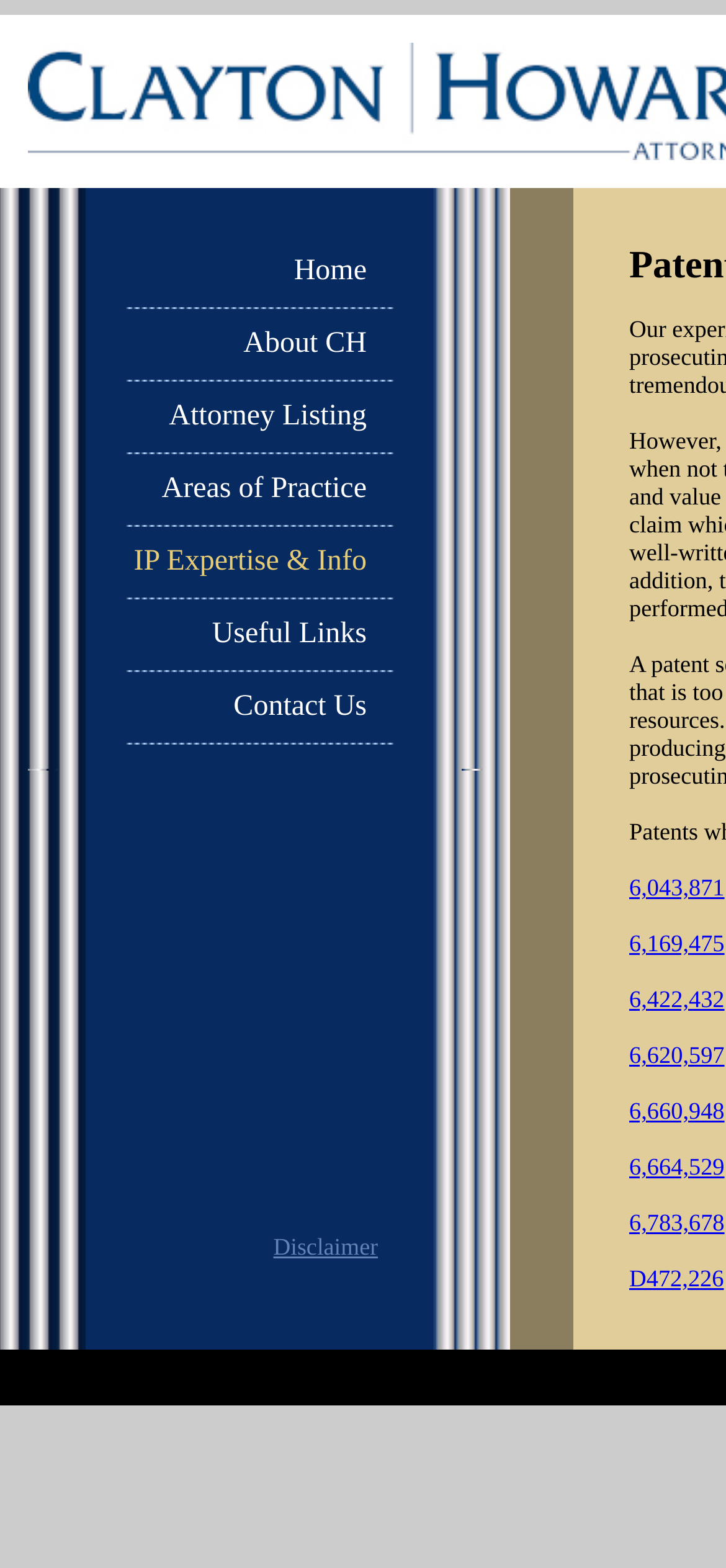Find the bounding box coordinates for the area that must be clicked to perform this action: "Click on Home".

[0.159, 0.157, 0.556, 0.19]